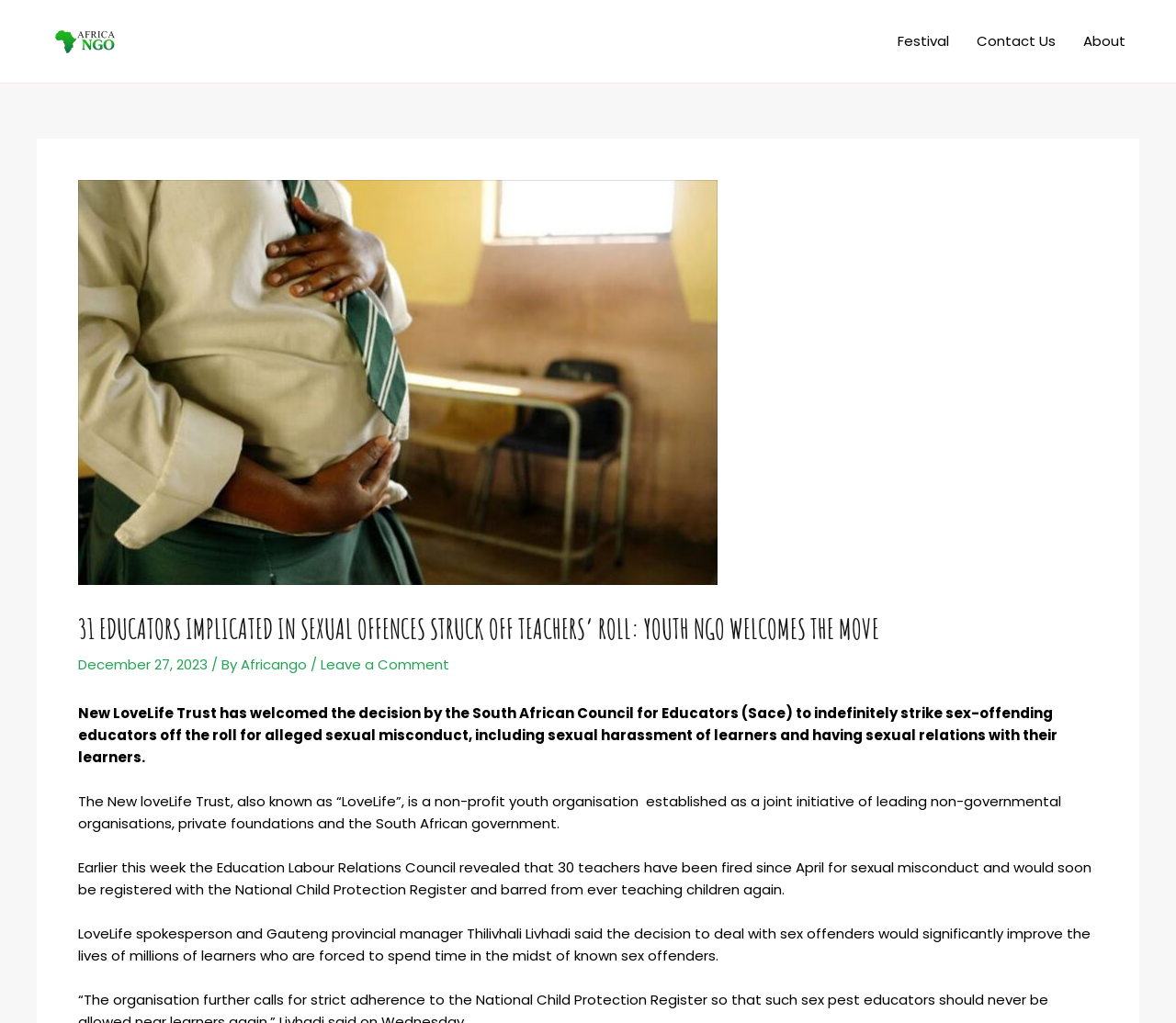Determine the bounding box coordinates for the UI element matching this description: "Leave a Comment".

[0.273, 0.64, 0.382, 0.659]